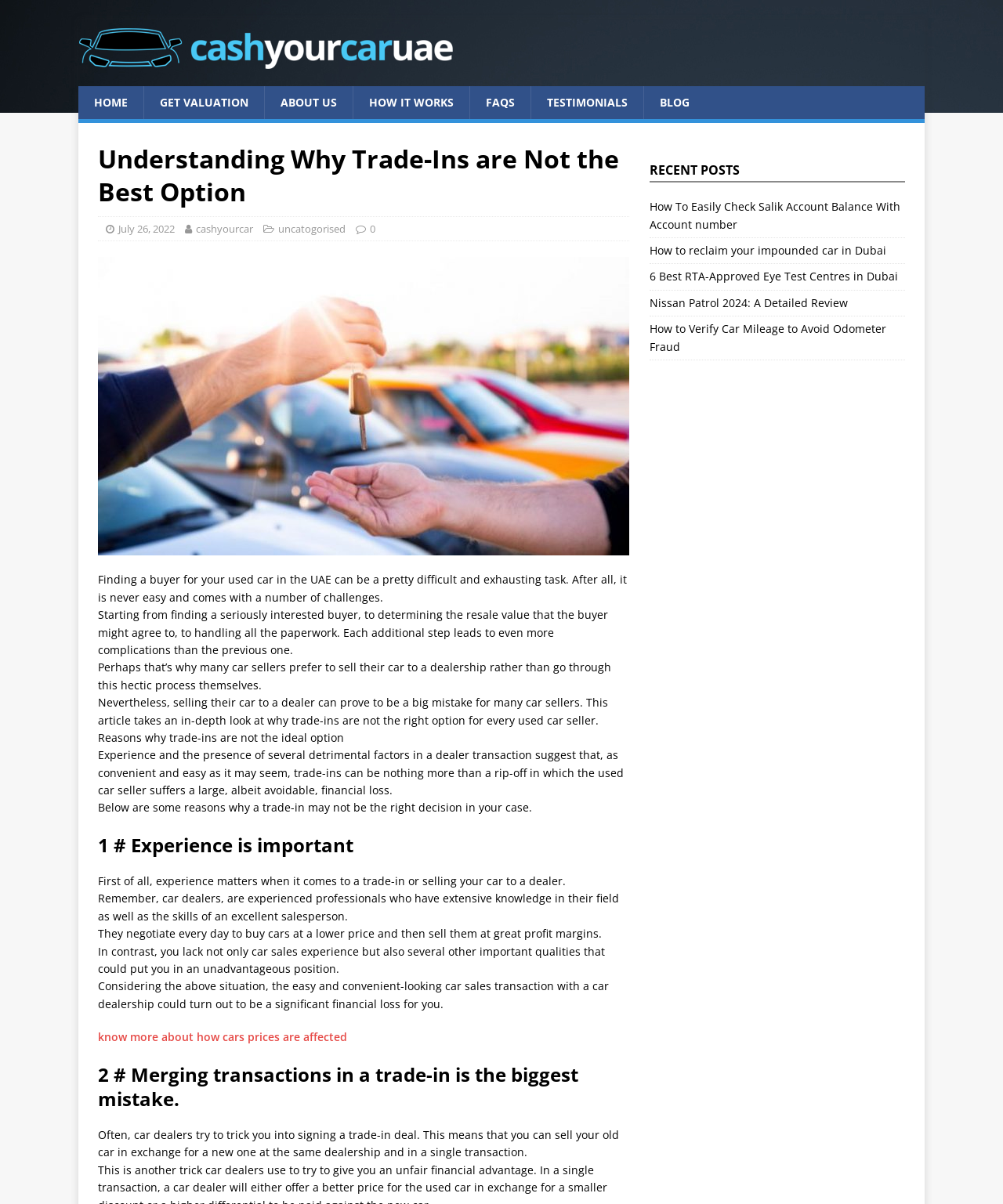Generate the text content of the main headline of the webpage.

Understanding Why Trade-Ins are Not the Best Option